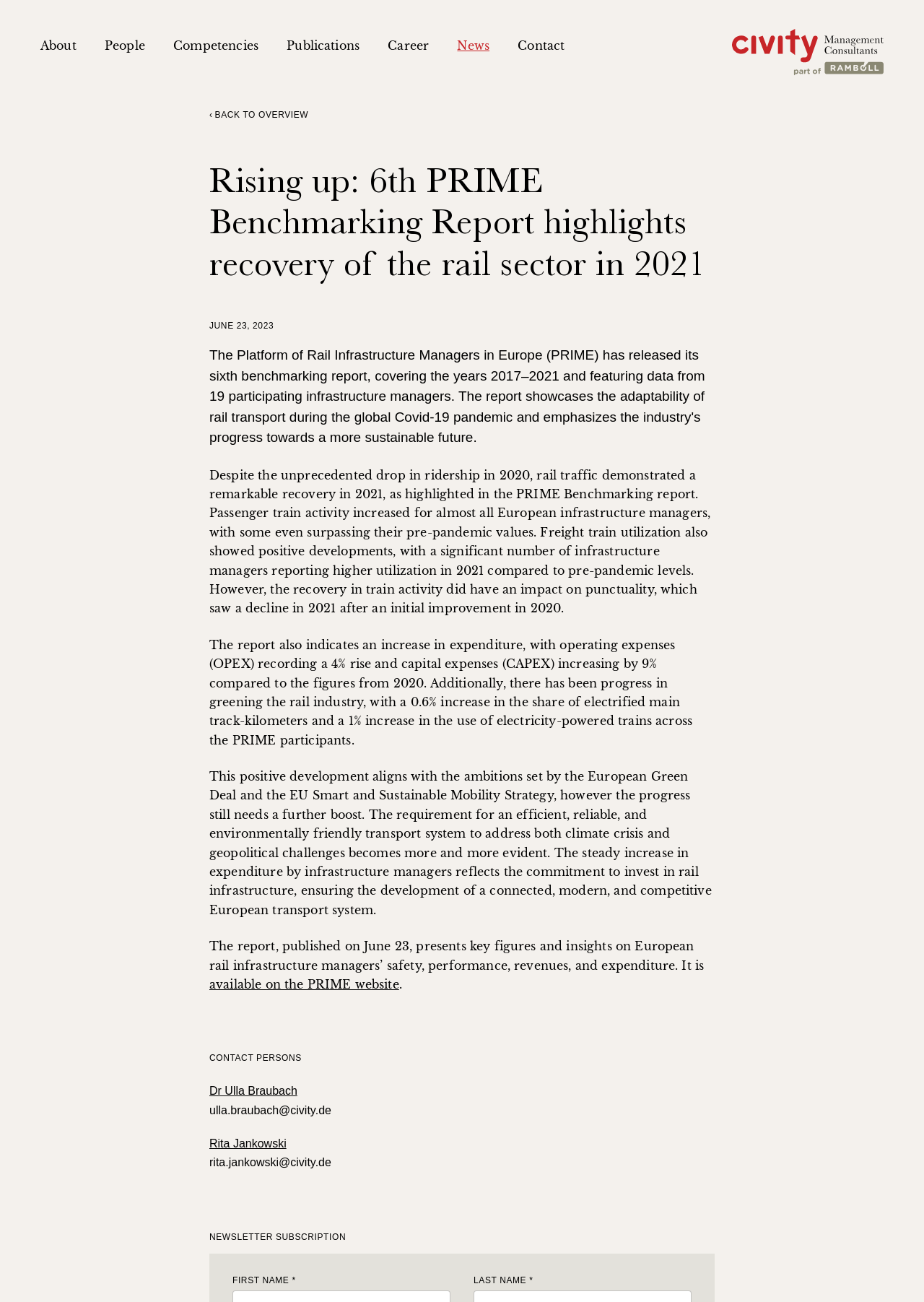Analyze the image and answer the question with as much detail as possible: 
What is the increase in the share of electrified main track-kilometers?

According to the report, there has been progress in greening the rail industry, with a 0.6% increase in the share of electrified main track-kilometers, as mentioned in the text 'Additionally, there has been progress in greening the rail industry, with a 0.6% increase in the share of electrified main track-kilometers and a 1% increase in the use of electricity-powered trains across the PRIME participants'.